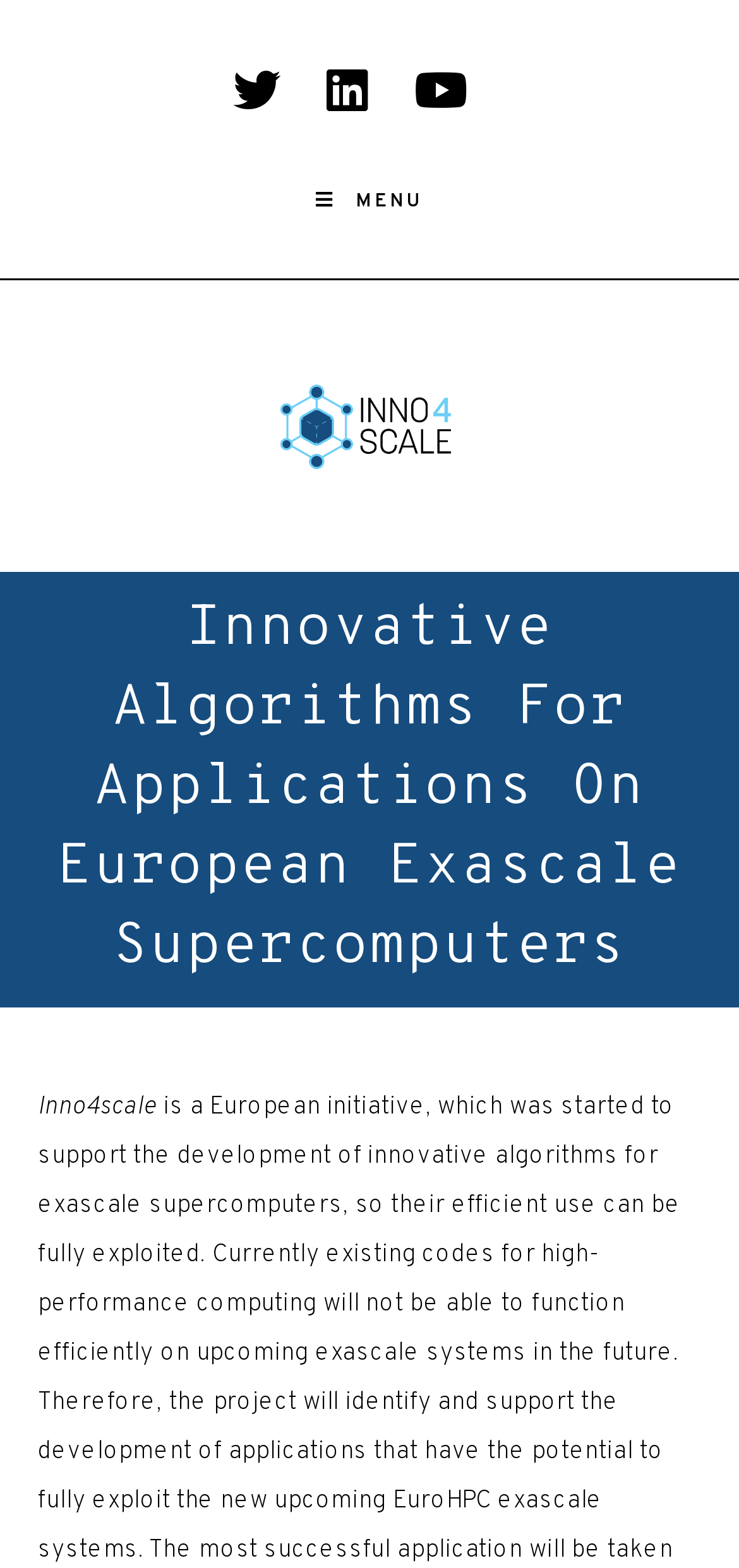Please use the details from the image to answer the following question comprehensively:
How many words are in the header?

I counted the words in the header 'Innovative Algorithms For Applications On European Exascale Supercomputers', which are 7.